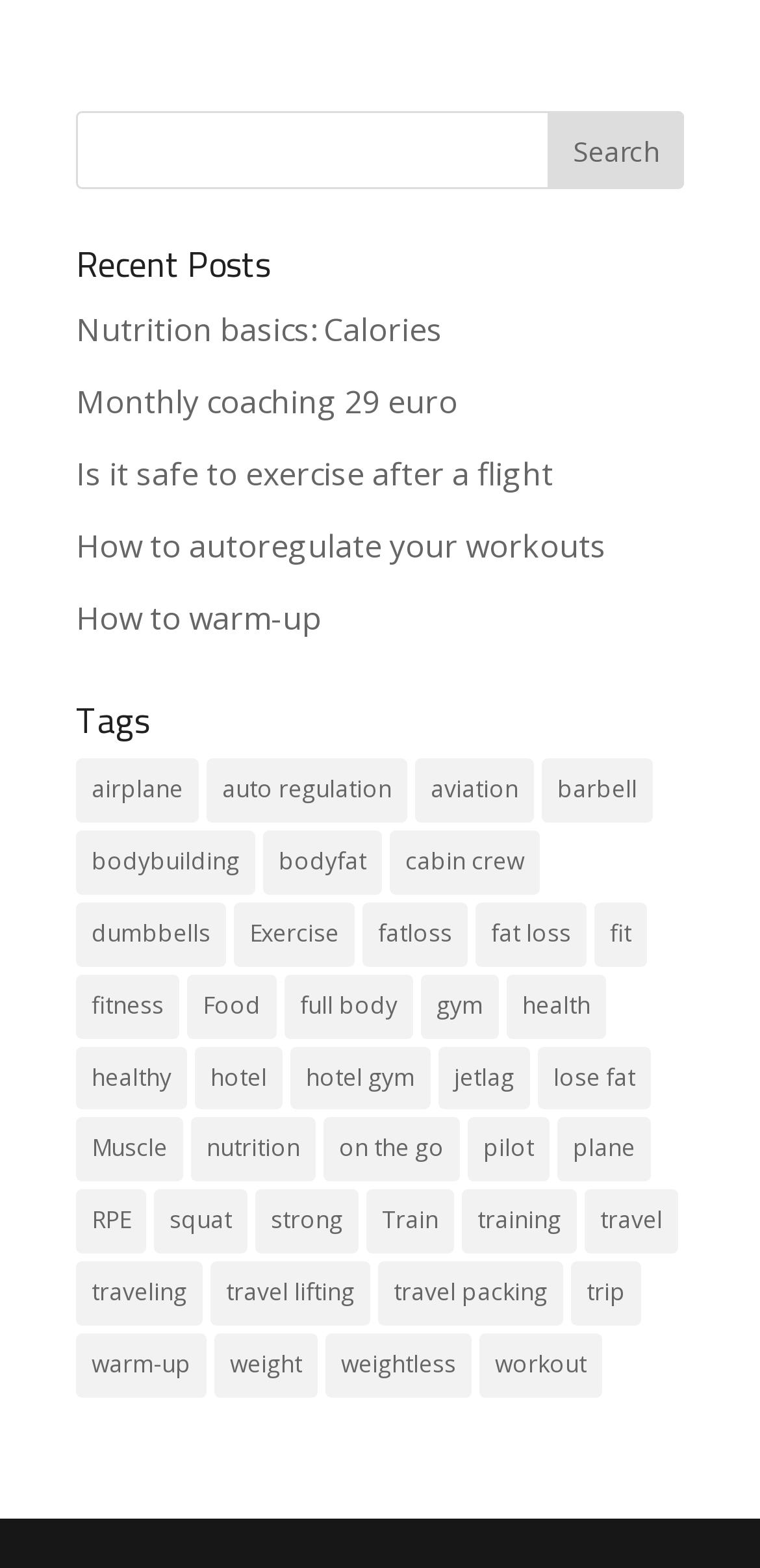Identify the bounding box coordinates for the region of the element that should be clicked to carry out the instruction: "Learn about exercise". The bounding box coordinates should be four float numbers between 0 and 1, i.e., [left, top, right, bottom].

[0.308, 0.576, 0.467, 0.616]